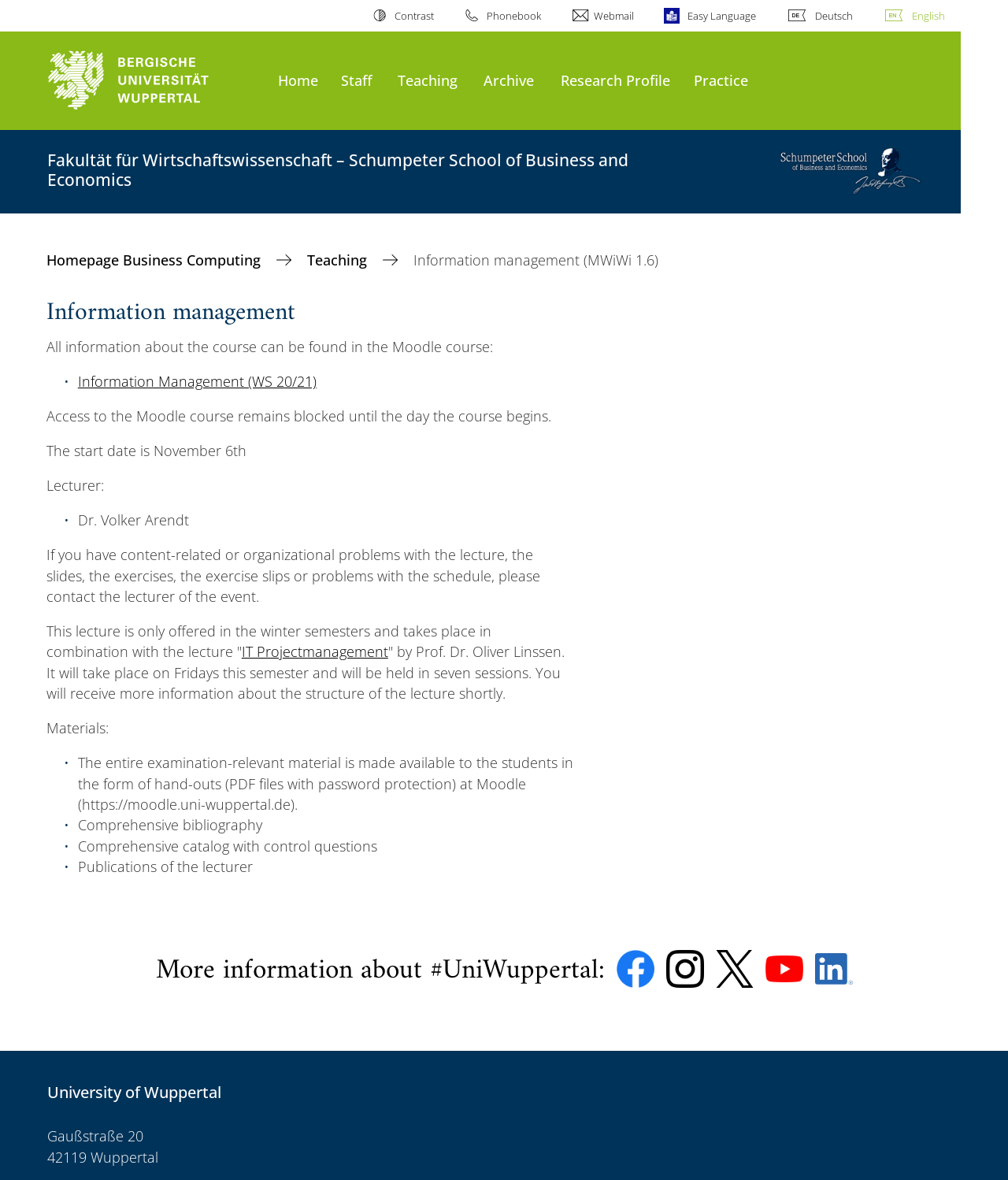Please determine the bounding box coordinates of the element's region to click in order to carry out the following instruction: "go to front page". The coordinates should be four float numbers between 0 and 1, i.e., [left, top, right, bottom].

[0.047, 0.038, 0.26, 0.099]